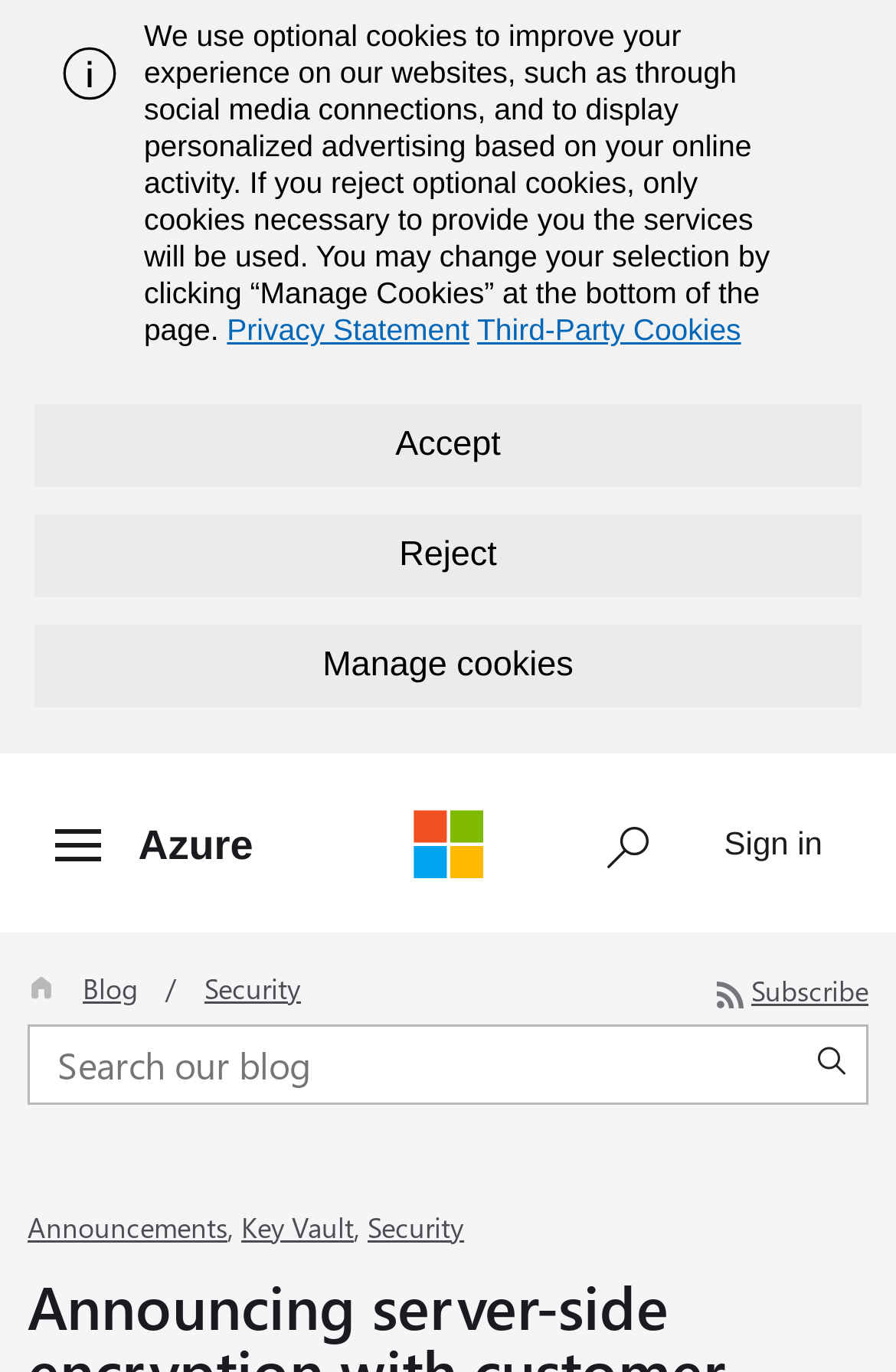Locate the bounding box for the described UI element: "name="s" placeholder="Search our blog"". Ensure the coordinates are four float numbers between 0 and 1, formatted as [left, top, right, bottom].

[0.033, 0.748, 0.89, 0.803]